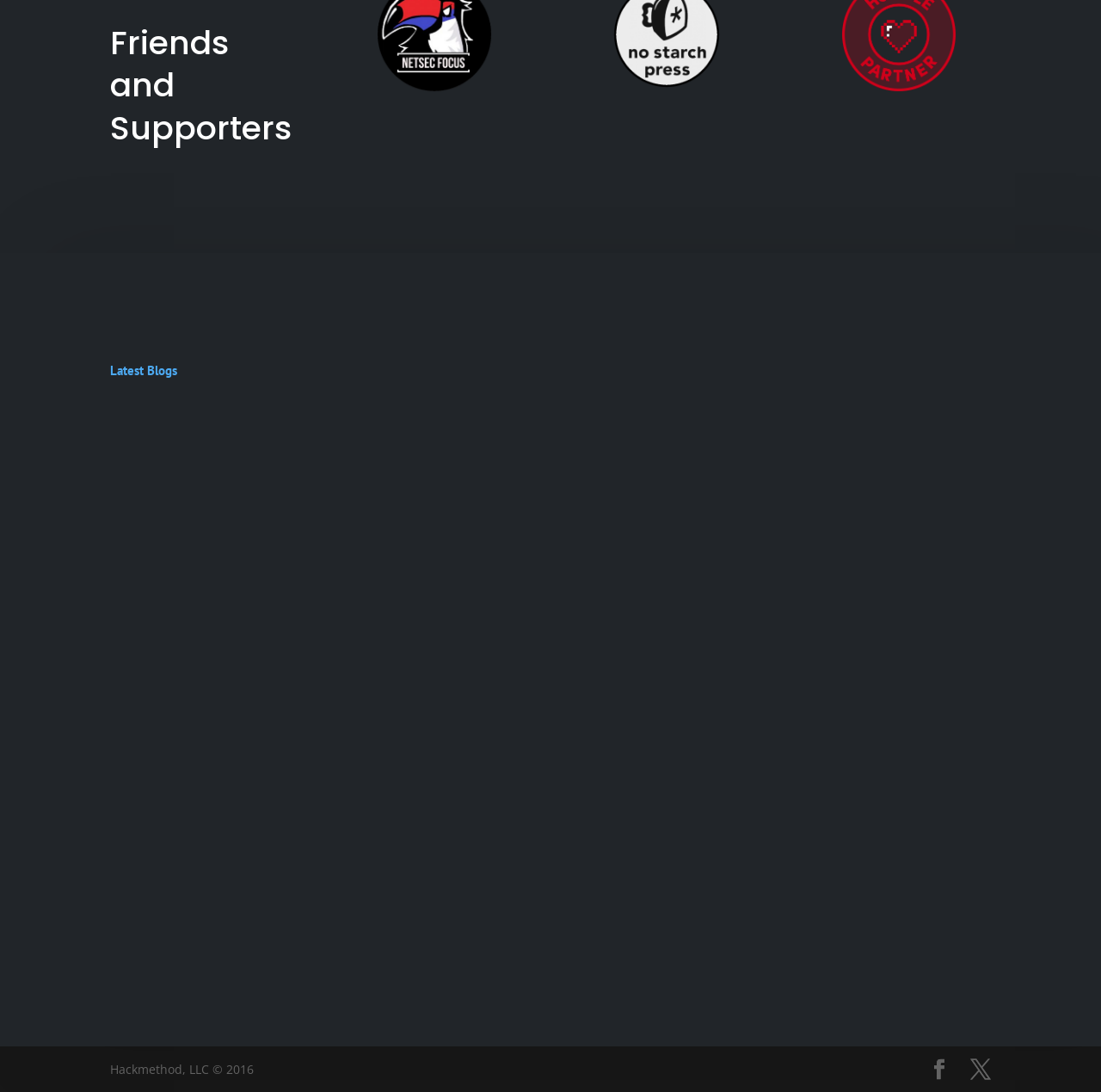Find the bounding box coordinates for the element that must be clicked to complete the instruction: "Click on the 'read more' link of the first article". The coordinates should be four float numbers between 0 and 1, indicated as [left, top, right, bottom].

[0.215, 0.774, 0.269, 0.789]